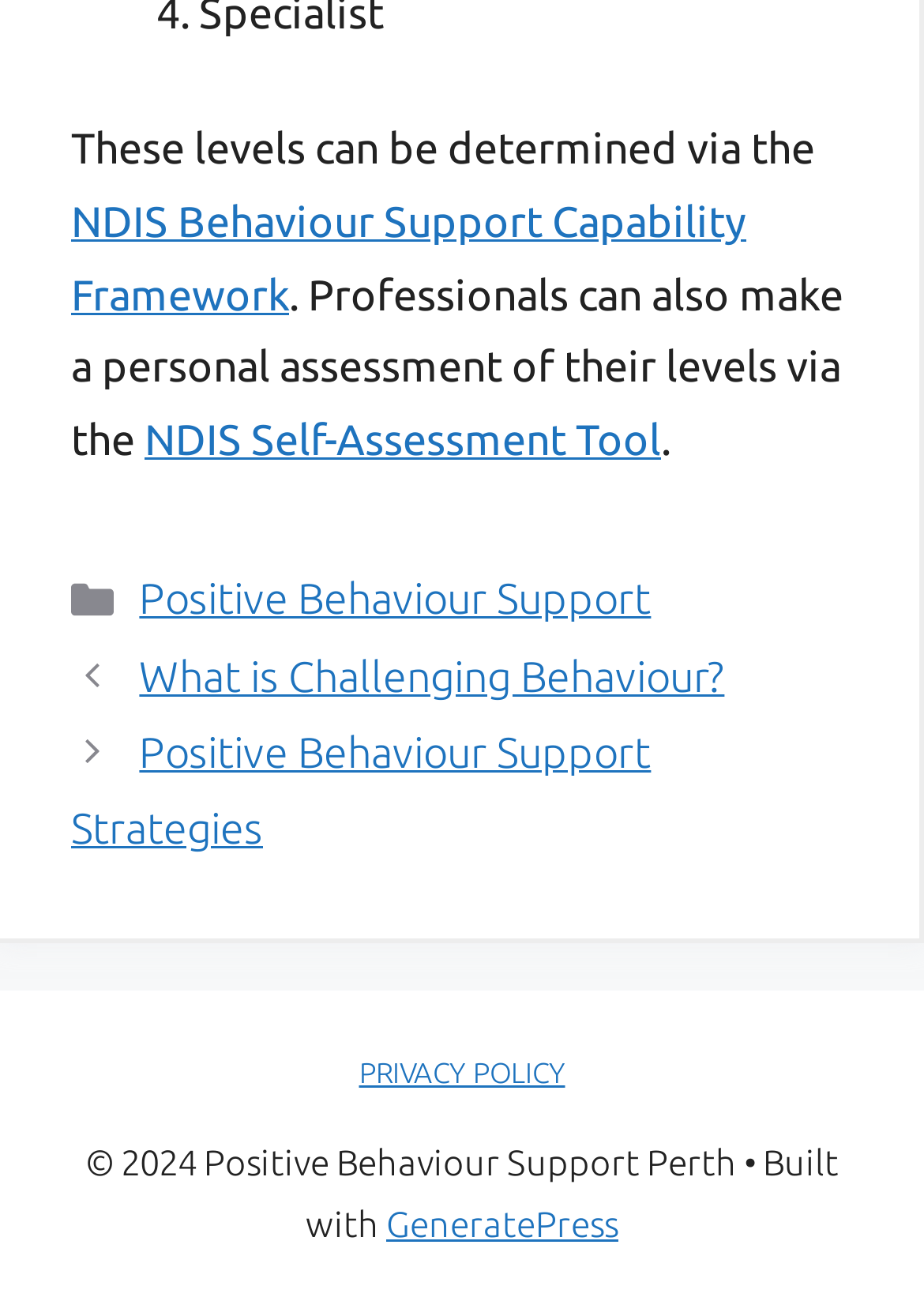Please provide a one-word or phrase answer to the question: 
What is the name of the website's privacy policy?

PRIVACY POLICY